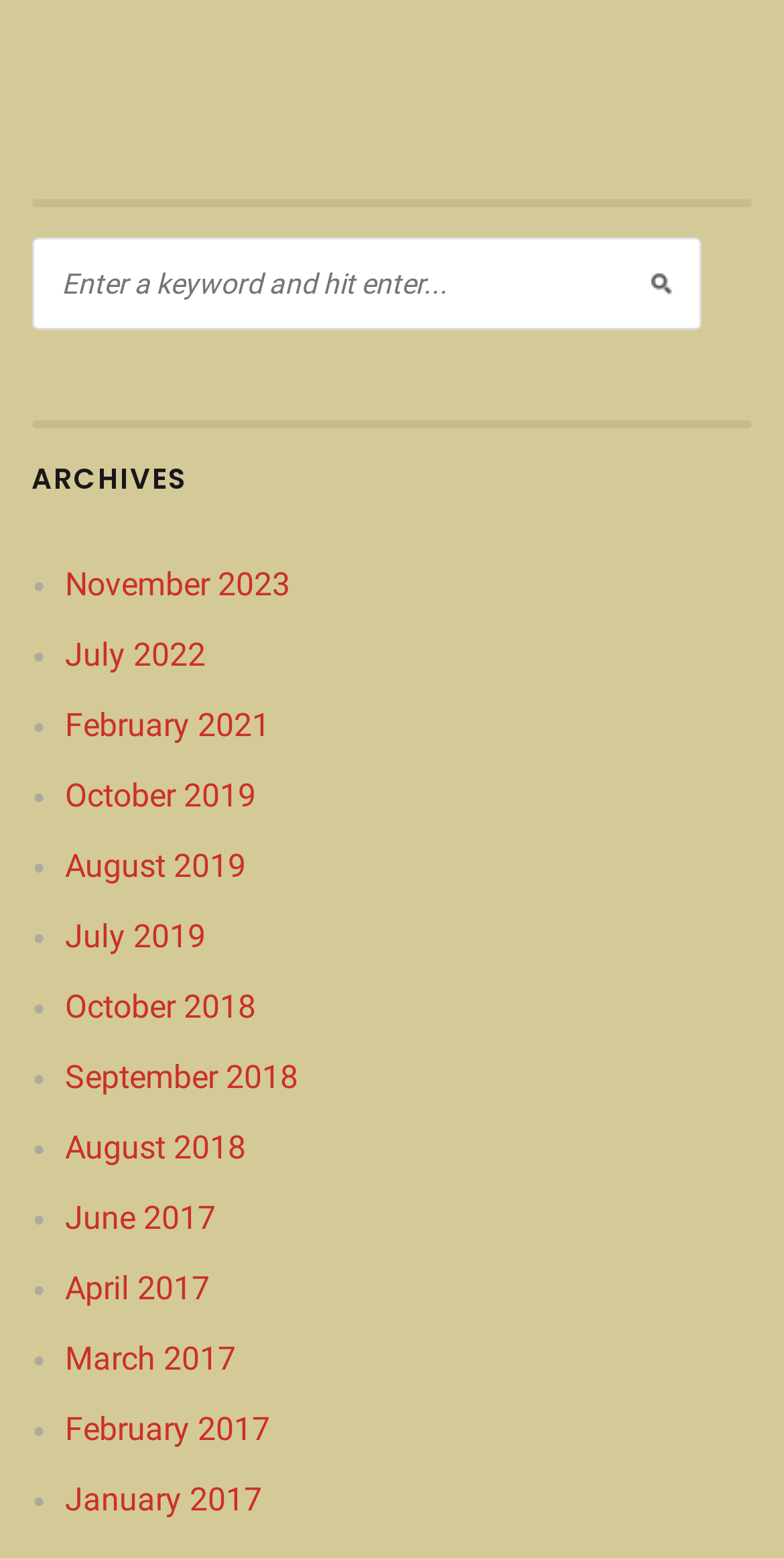Identify the bounding box coordinates of the clickable section necessary to follow the following instruction: "view February 2021 archives". The coordinates should be presented as four float numbers from 0 to 1, i.e., [left, top, right, bottom].

[0.083, 0.453, 0.344, 0.478]